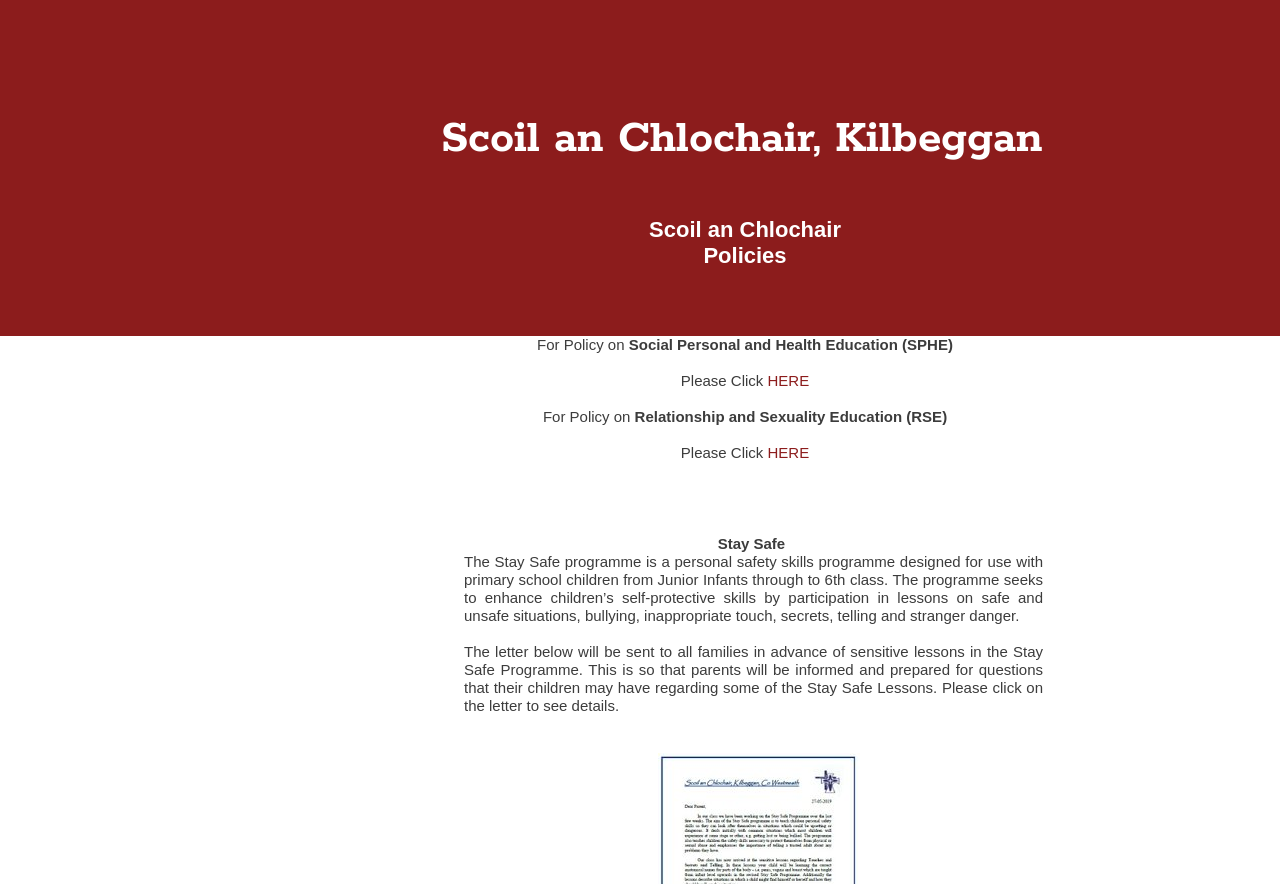What is the name of the school?
Refer to the image and provide a concise answer in one word or phrase.

Scoil an Chlochair, Kilbeggan